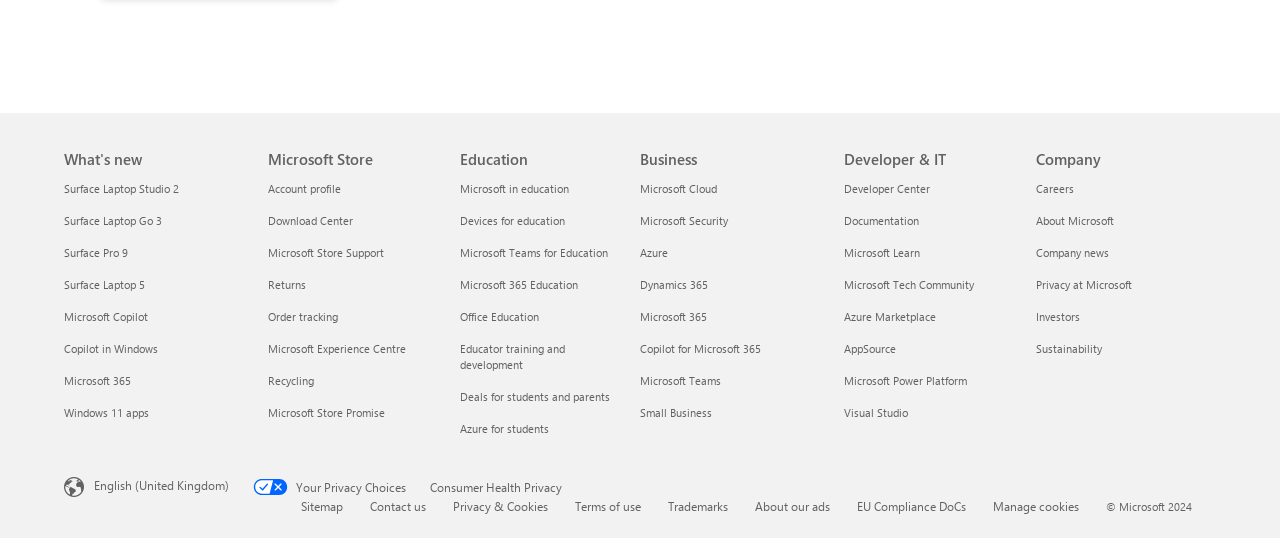Please give a one-word or short phrase response to the following question: 
What is the first link under 'What's new'?

Surface Laptop Studio 2 What's new